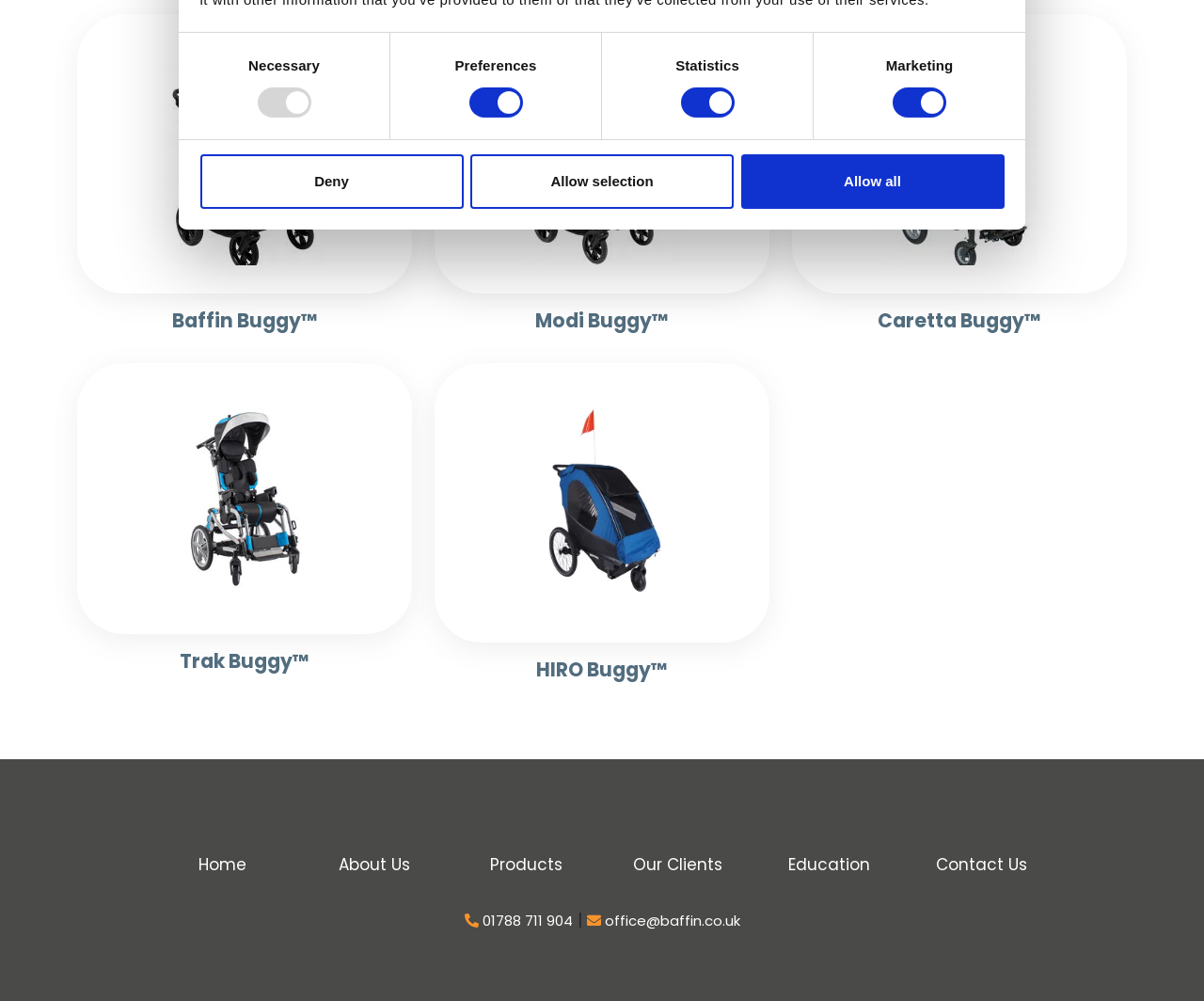Find the bounding box of the UI element described as follows: "About Us".

[0.257, 0.852, 0.365, 0.875]